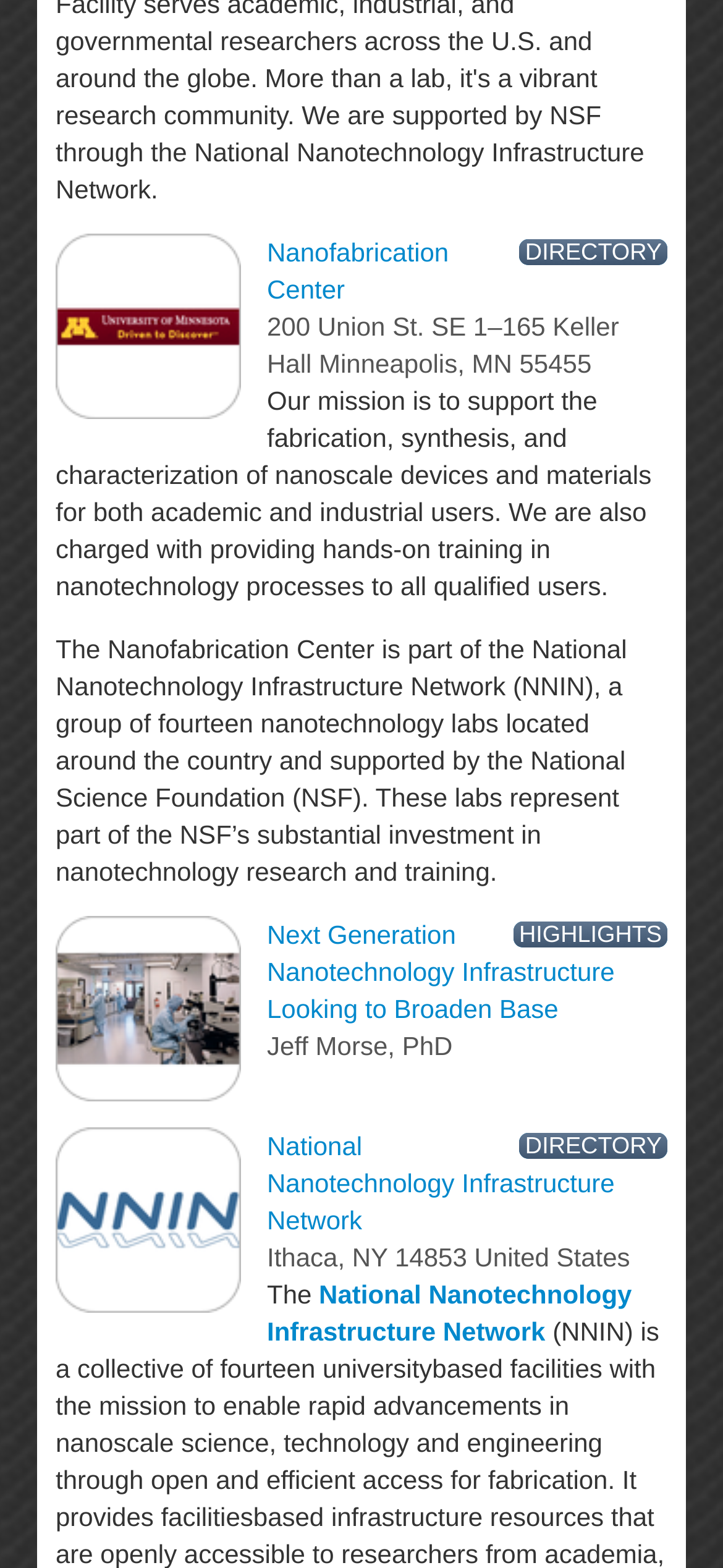Identify the bounding box of the HTML element described here: "Disclaimers". Provide the coordinates as four float numbers between 0 and 1: [left, top, right, bottom].

None